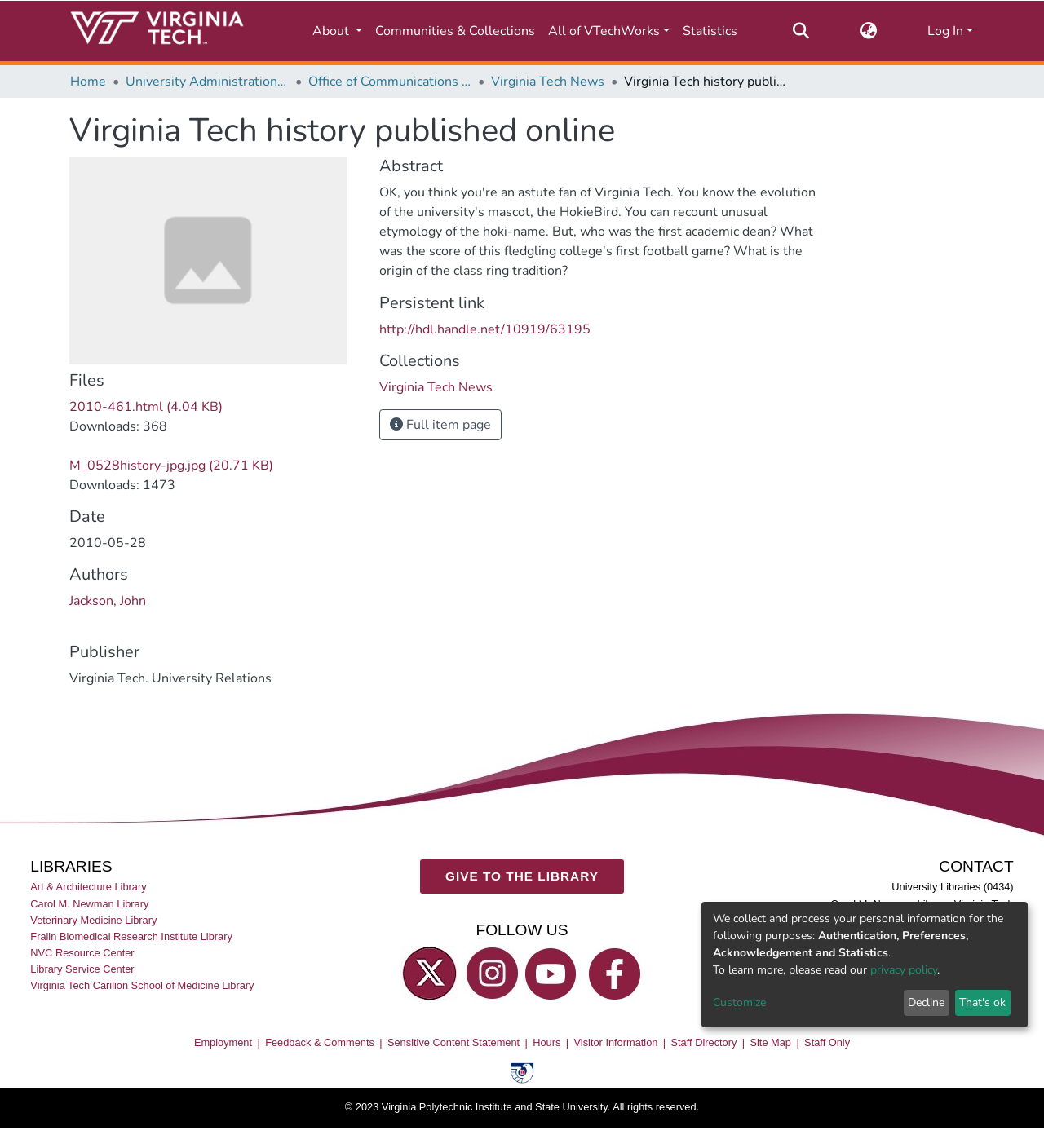Identify the bounding box coordinates of the clickable region necessary to fulfill the following instruction: "Search for something". The bounding box coordinates should be four float numbers between 0 and 1, i.e., [left, top, right, bottom].

[0.754, 0.013, 0.777, 0.04]